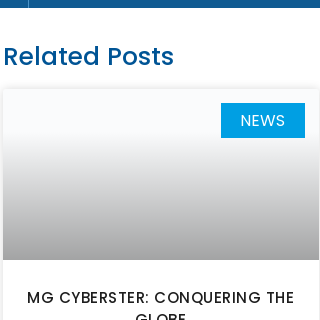Detail every visible element in the image extensively.

The image showcases a visually engaging section titled "Related Posts" from a blog, highlighting the article "MG CYBERSTER: CONQUERING THE GLOBE." Below the heading, there is a "NEWS" tag featured prominently in a vibrant blue box, indicating that the article falls under the latest updates or news category. This design aims to draw attention to the MG Cyberster, a notable vehicle, signaling its significance in the automotive news landscape. The overall layout suggests a modern and informative approach, encouraging readers to click through for more details on this exciting automotive development.